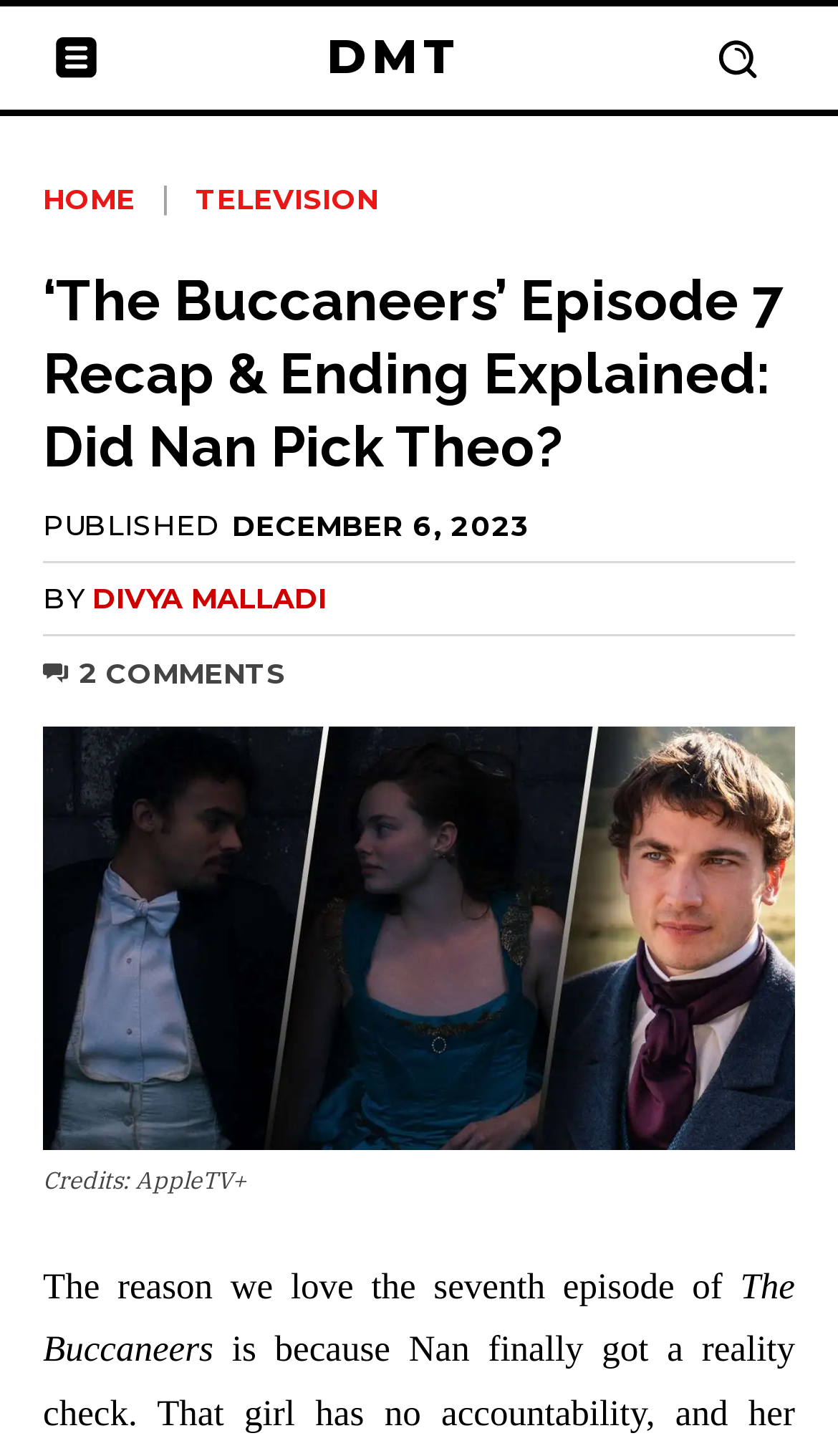Find the bounding box coordinates for the UI element whose description is: "Divya Malladi". The coordinates should be four float numbers between 0 and 1, in the format [left, top, right, bottom].

[0.11, 0.399, 0.39, 0.424]